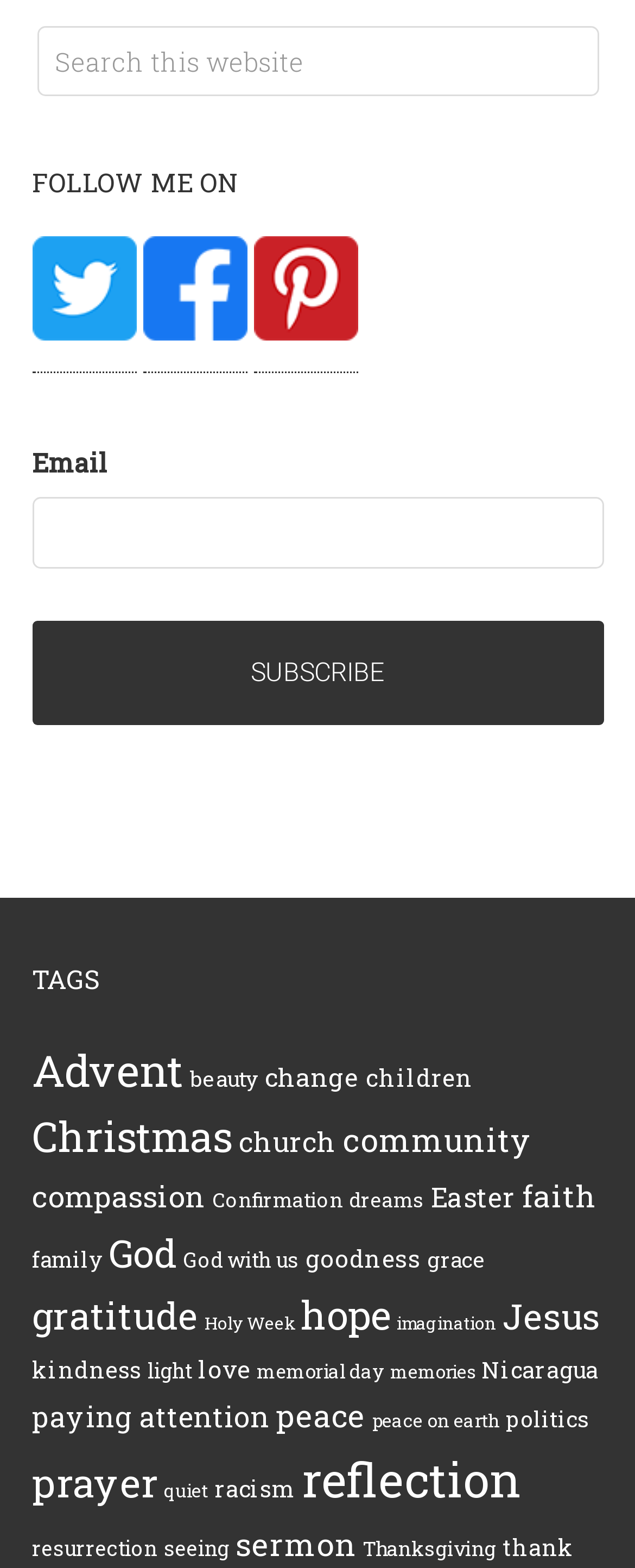Can you find the bounding box coordinates for the element that needs to be clicked to execute this instruction: "Subscribe to the newsletter"? The coordinates should be given as four float numbers between 0 and 1, i.e., [left, top, right, bottom].

[0.05, 0.396, 0.95, 0.463]